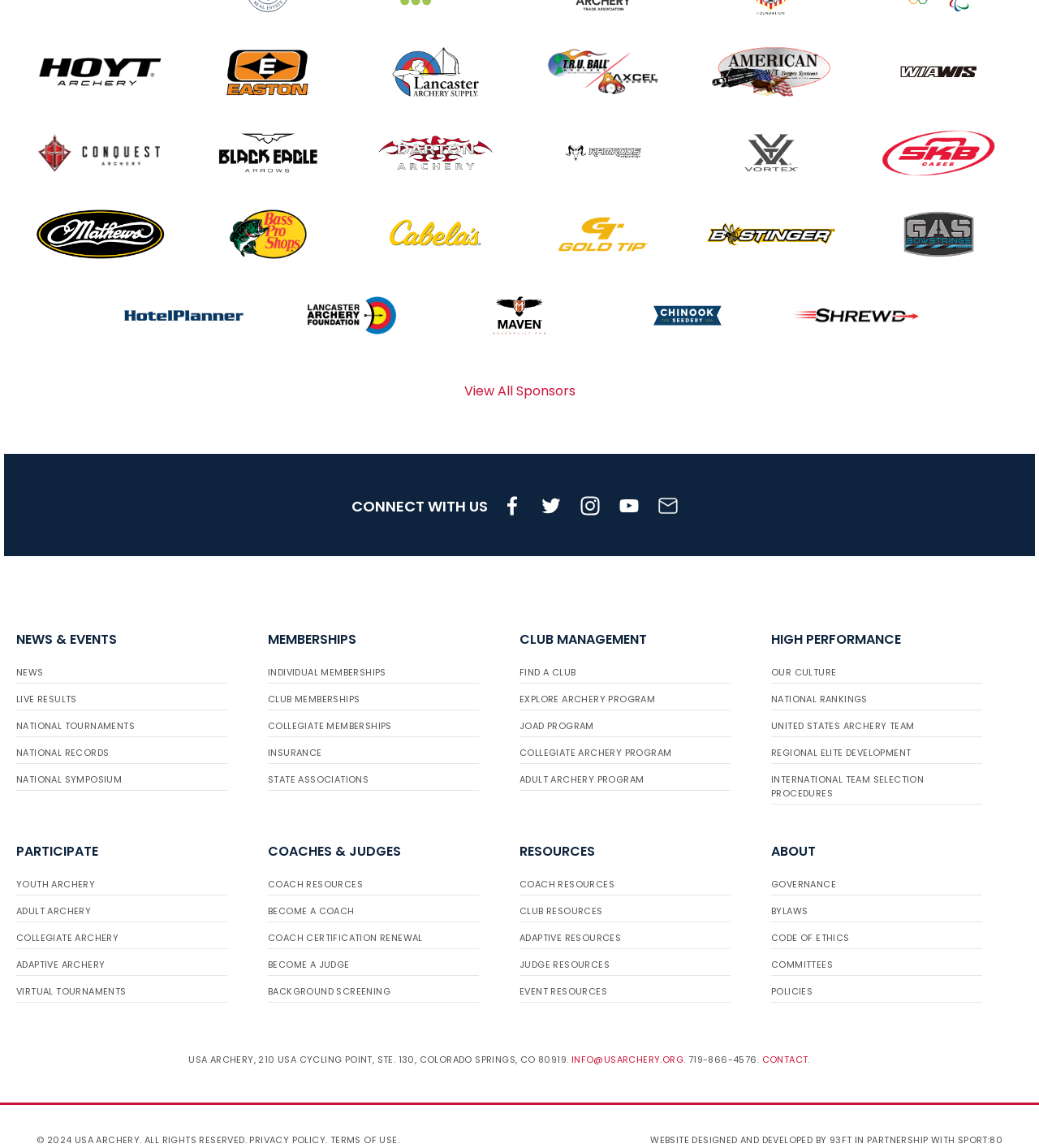Please analyze the image and provide a thorough answer to the question:
What is the 'High Performance' section about?

The 'High Performance' section appears to be dedicated to elite archery programs, including national rankings, the United States Archery Team, and regional elite development, suggesting that this section is focused on high-level archery competition and development.